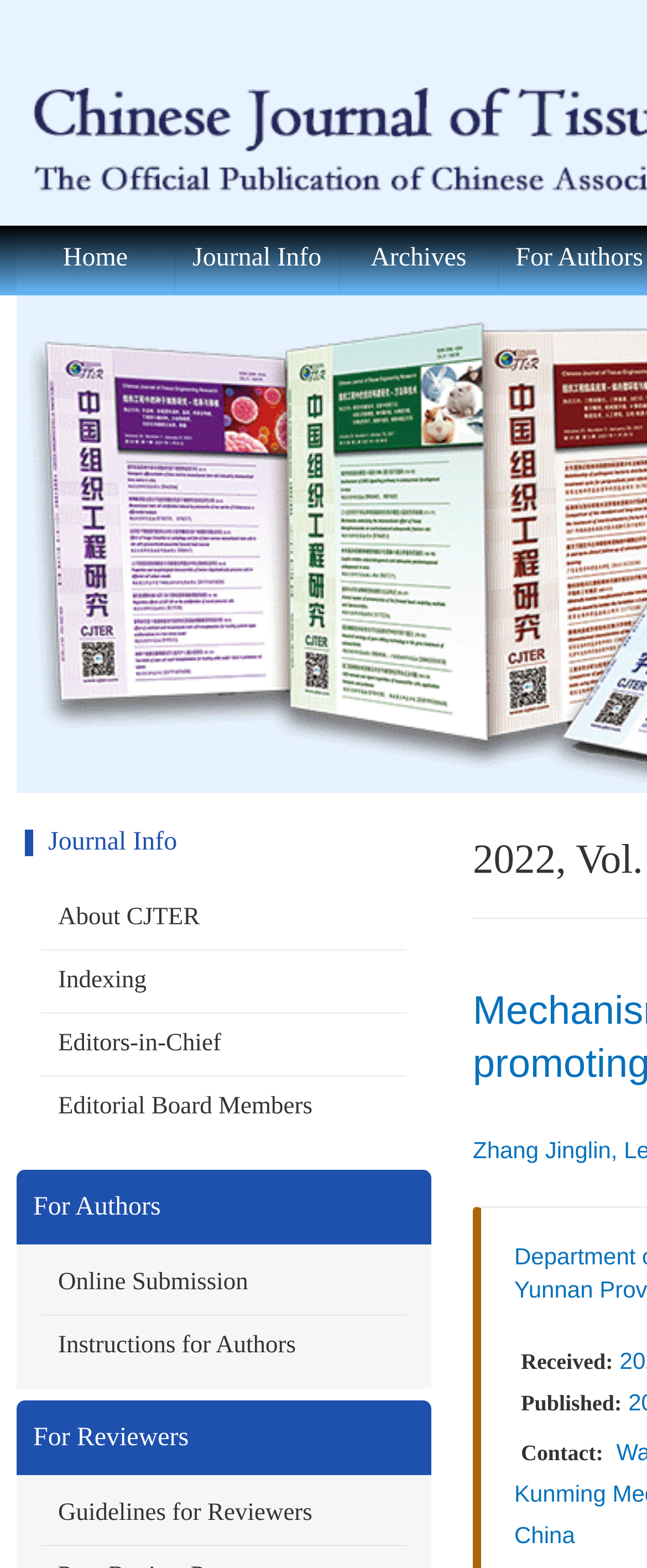What is the name of the journal?
Please provide a single word or phrase as your answer based on the image.

Chinese Journal of Tissue Engineering Research